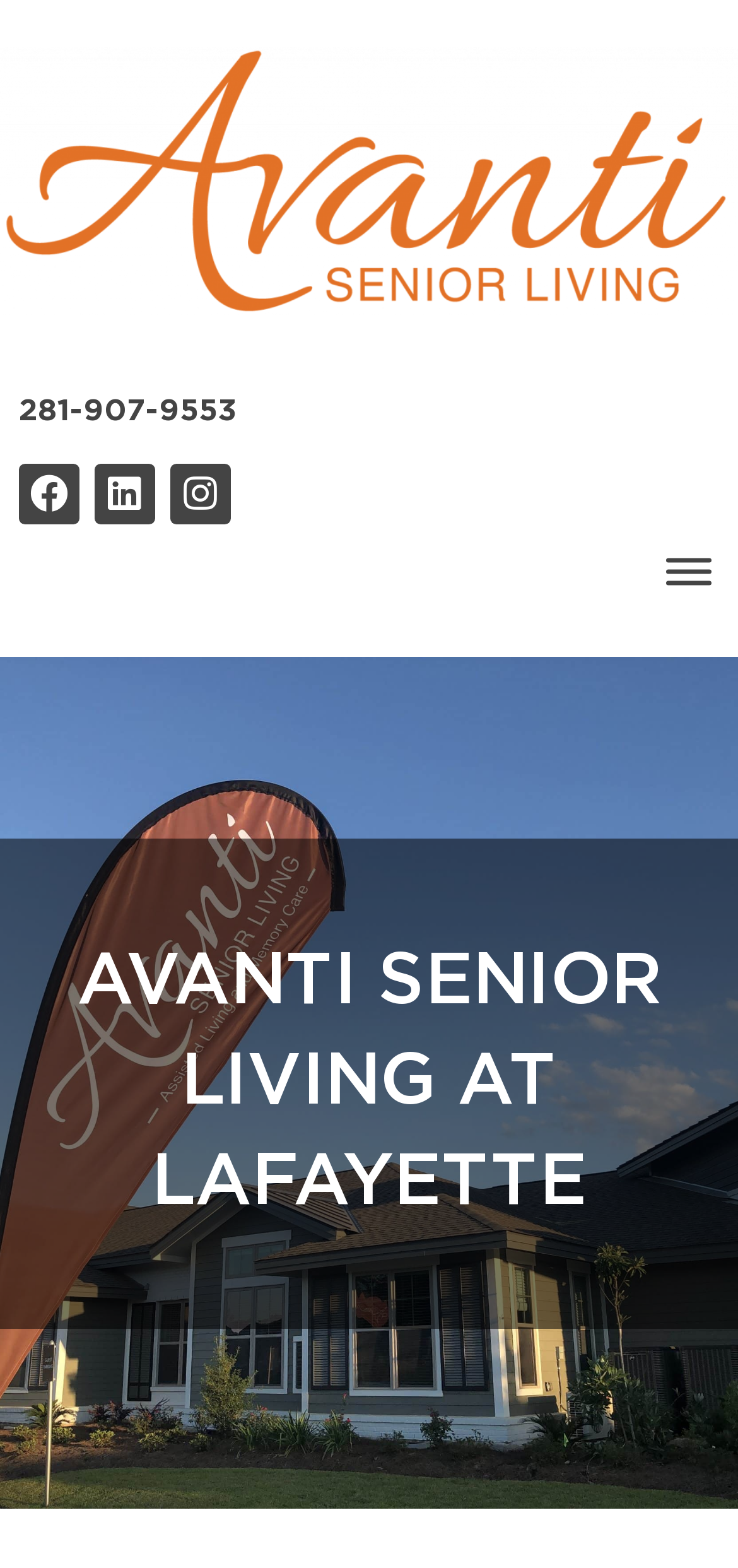How many social media links are there?
Please provide a single word or phrase based on the screenshot.

3